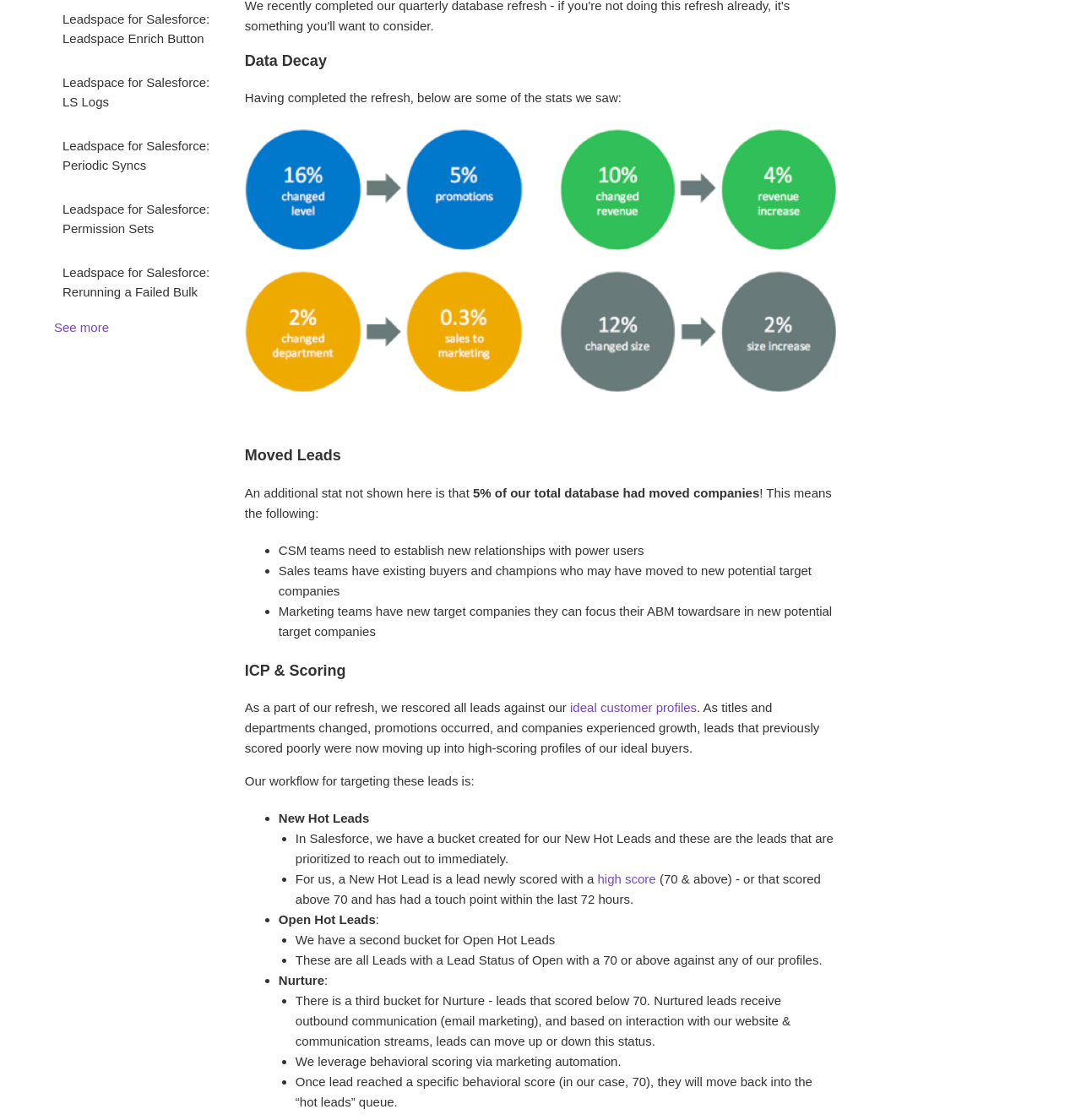Find and provide the bounding box coordinates for the UI element described with: "Leadspace for Salesforce: Periodic Syncs".

[0.05, 0.115, 0.203, 0.164]